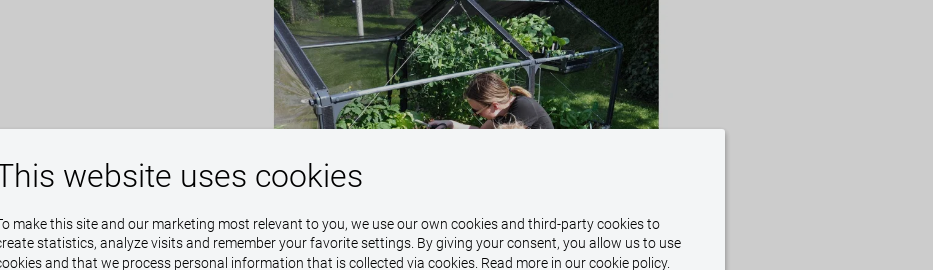Please analyze the image and provide a thorough answer to the question:
What is the focus of the gardener in the image?

The gardener is focused on their task of planting beans, which highlights the care and attention needed for nurturing plants in the greenhouse environment.